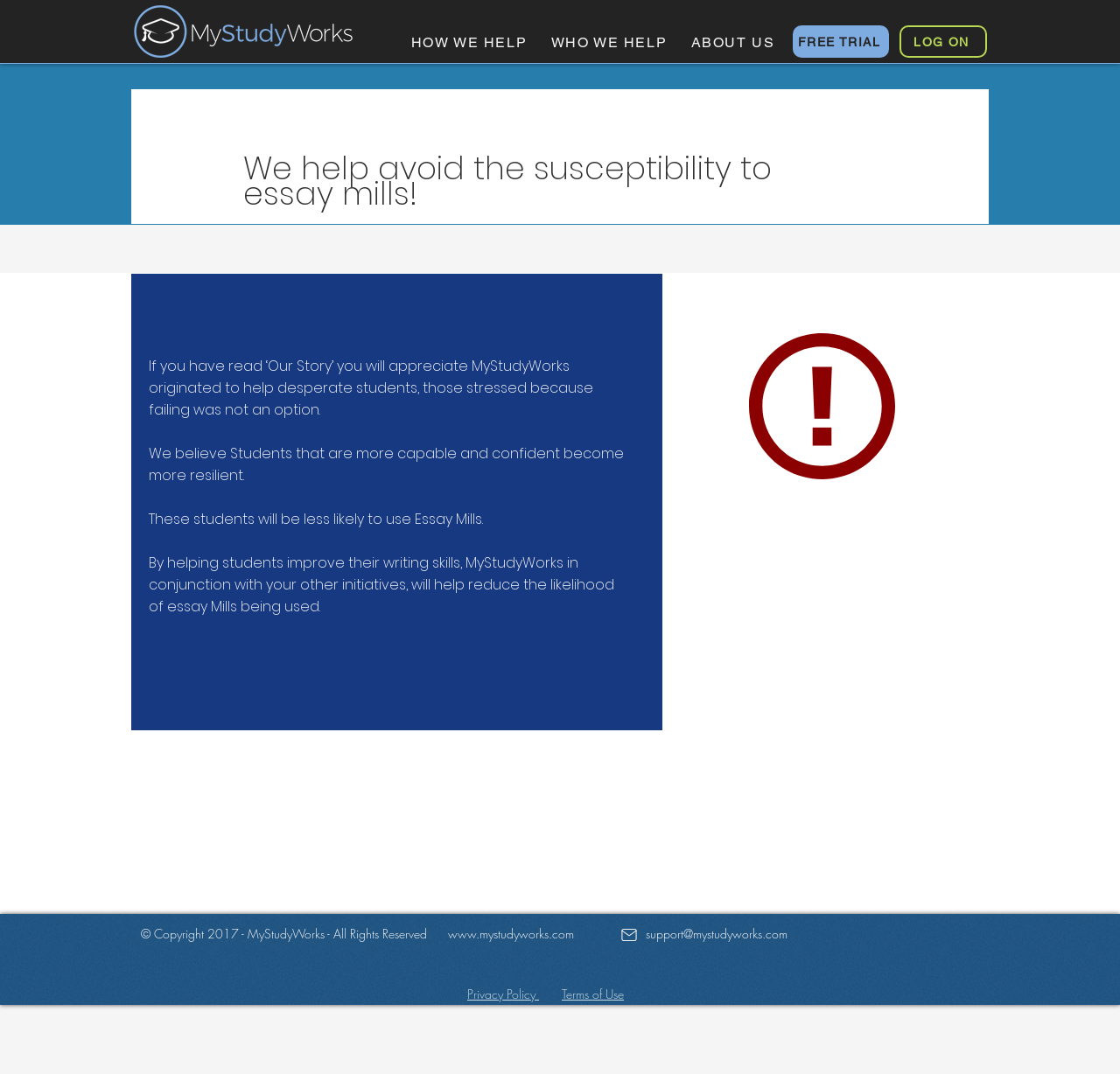Respond with a single word or short phrase to the following question: 
What is the purpose of MyStudyWorks?

To help students